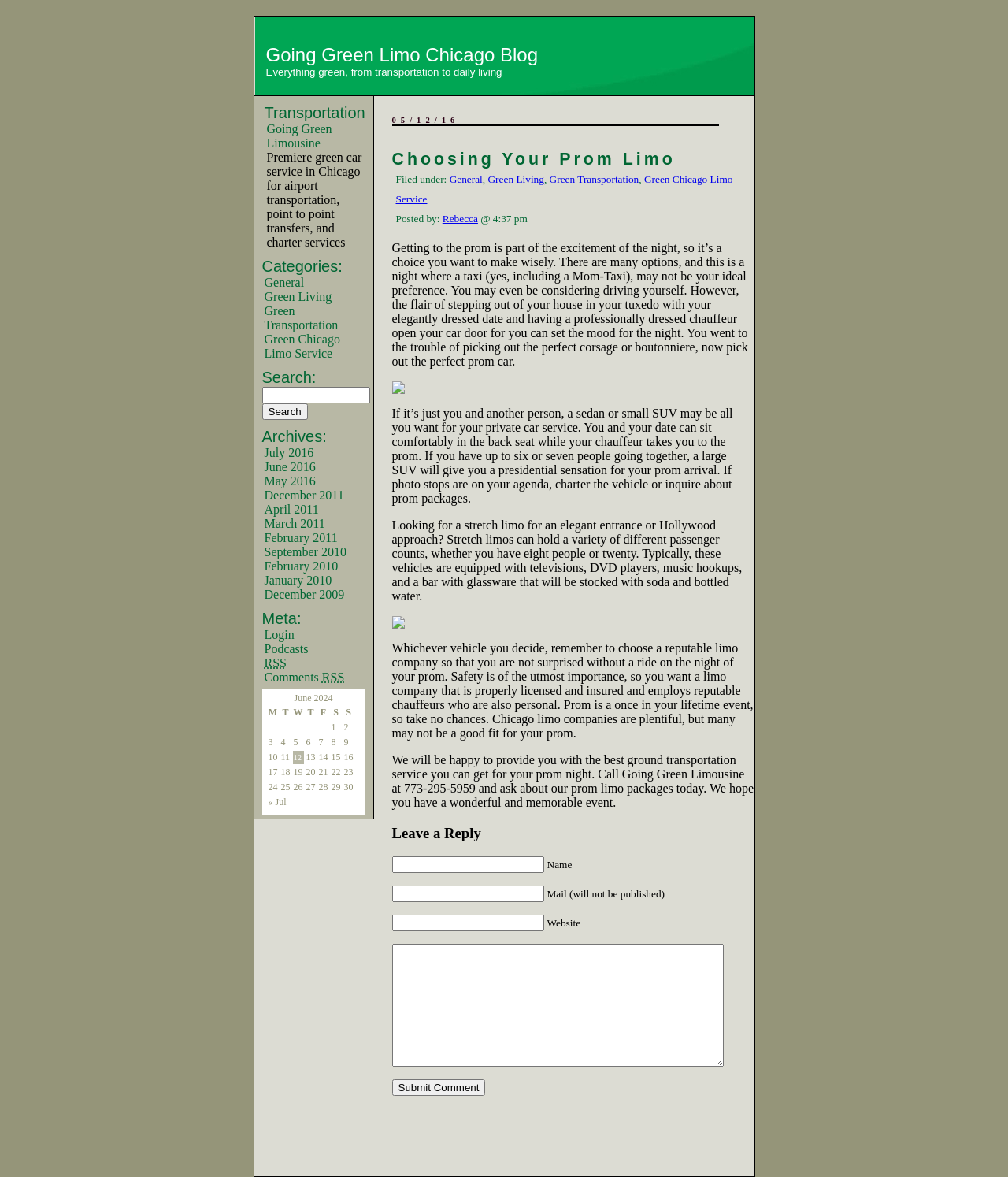Determine the bounding box coordinates of the area to click in order to meet this instruction: "Login to the website".

[0.262, 0.533, 0.292, 0.545]